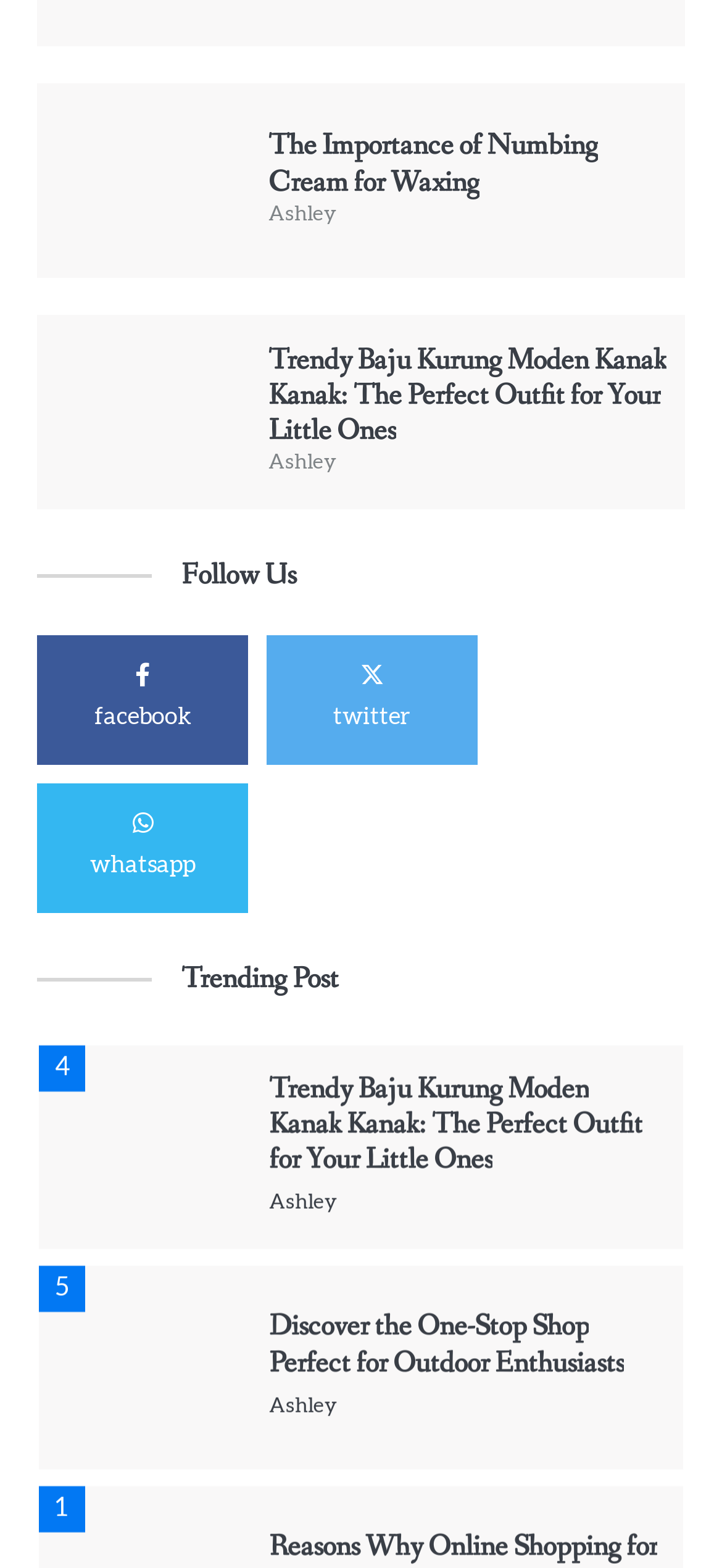Please answer the following query using a single word or phrase: 
What is the topic of the last article?

Hampers Hong Kong